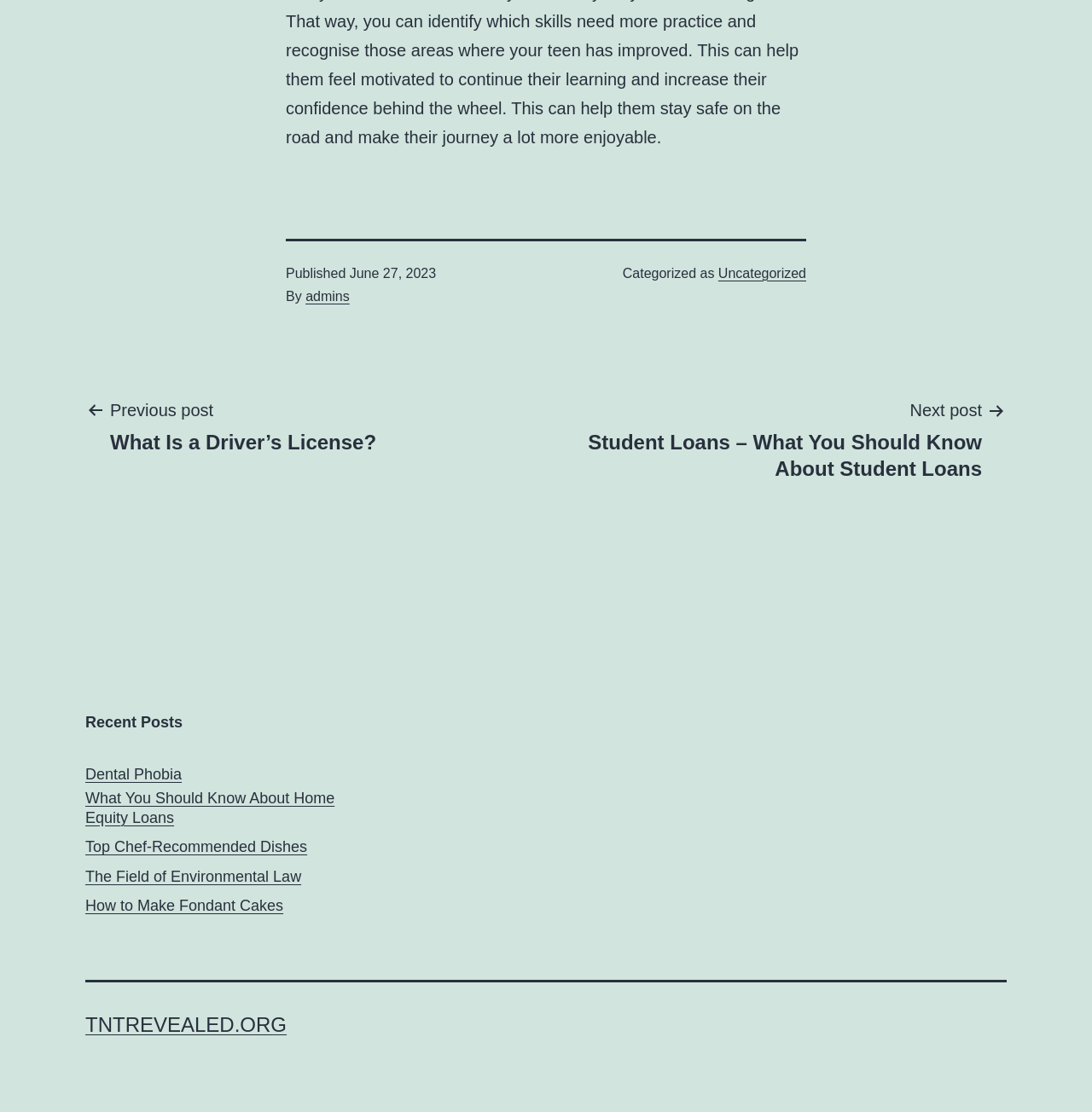Please identify the bounding box coordinates of the element I need to click to follow this instruction: "Fill in the name field".

None